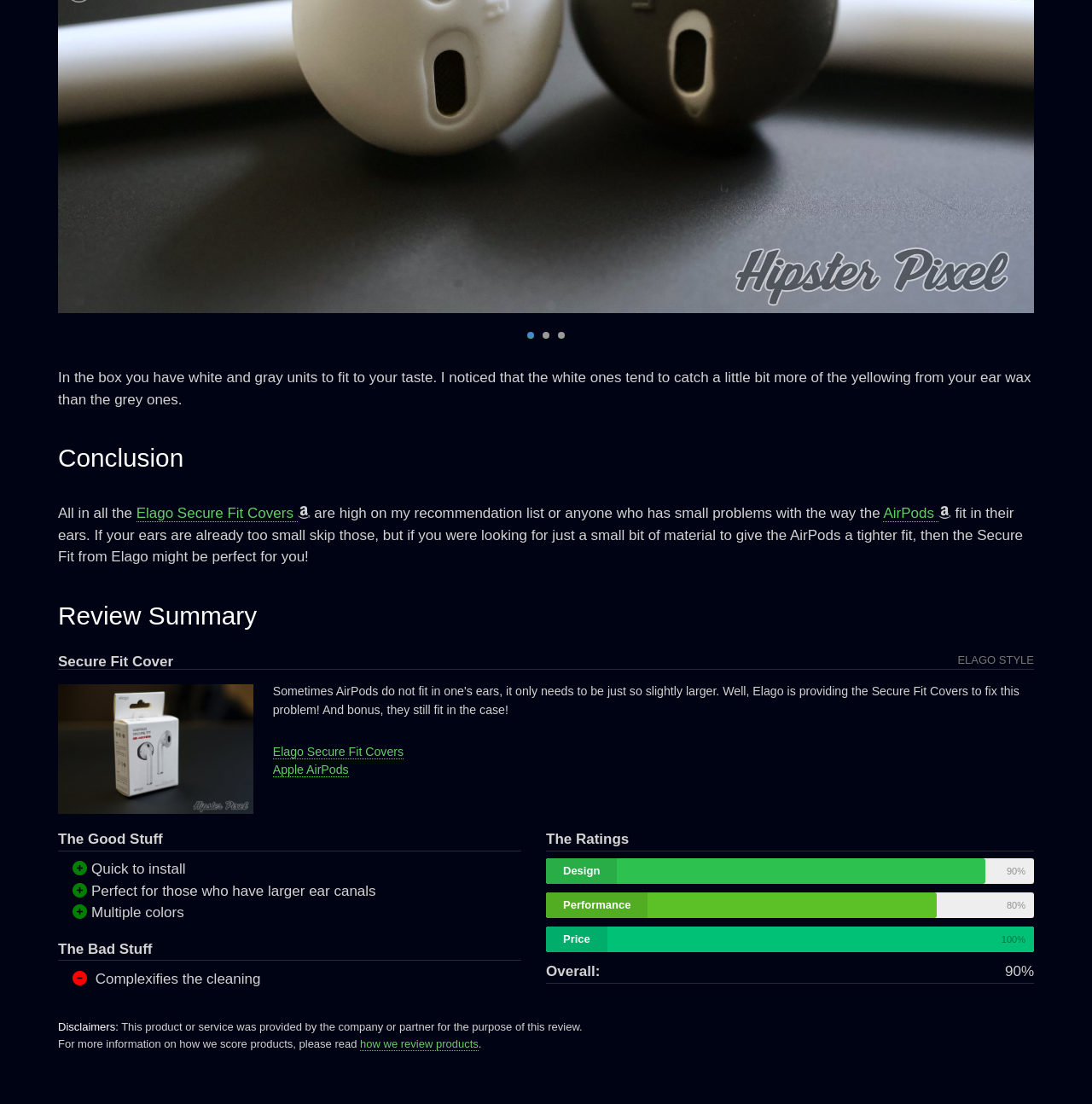Please provide the bounding box coordinates in the format (top-left x, top-left y, bottom-right x, bottom-right y). Remember, all values are floating point numbers between 0 and 1. What is the bounding box coordinate of the region described as: AirPods

[0.809, 0.458, 0.859, 0.473]